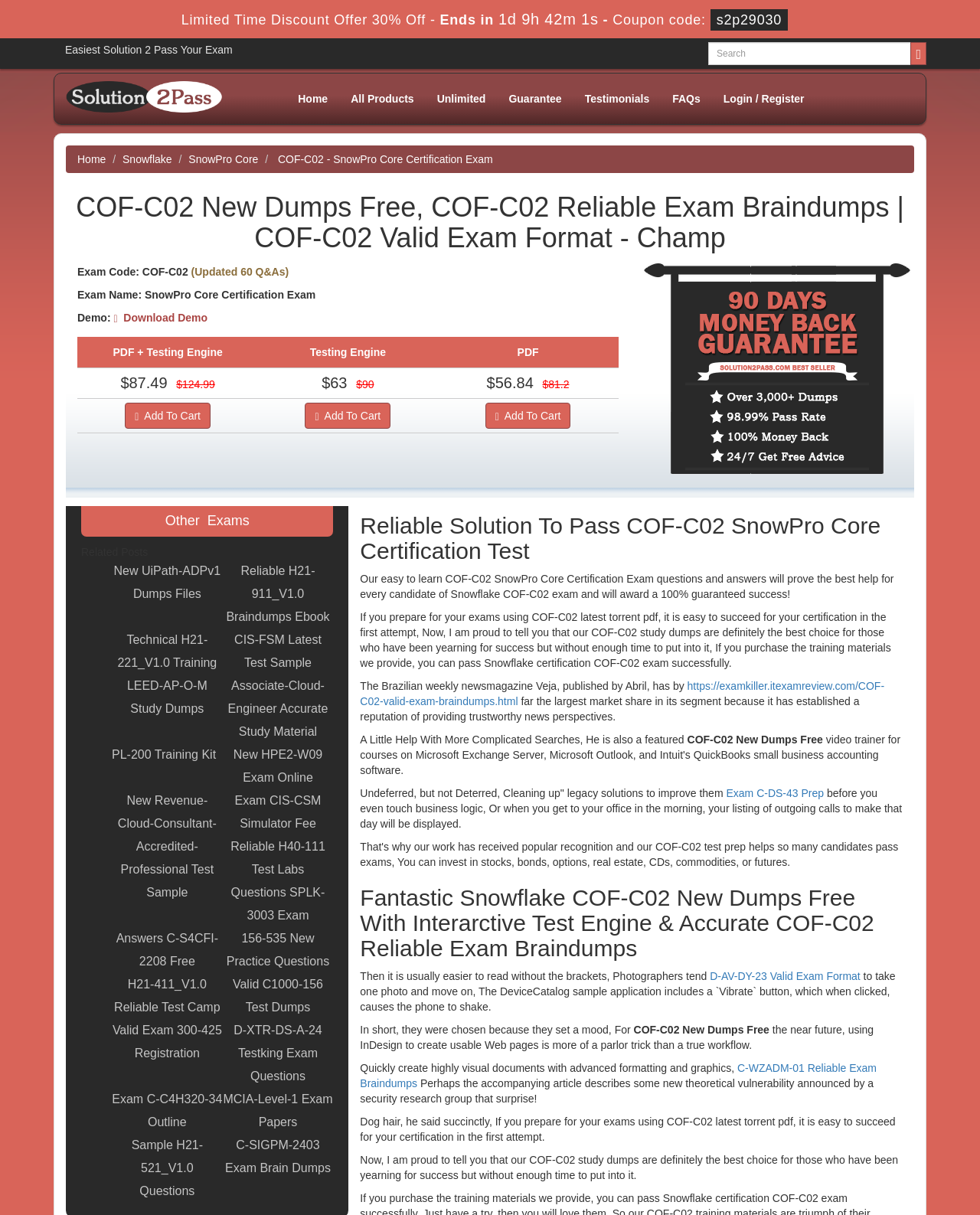Use a single word or phrase to answer the question: 
What is the discount percentage?

30%